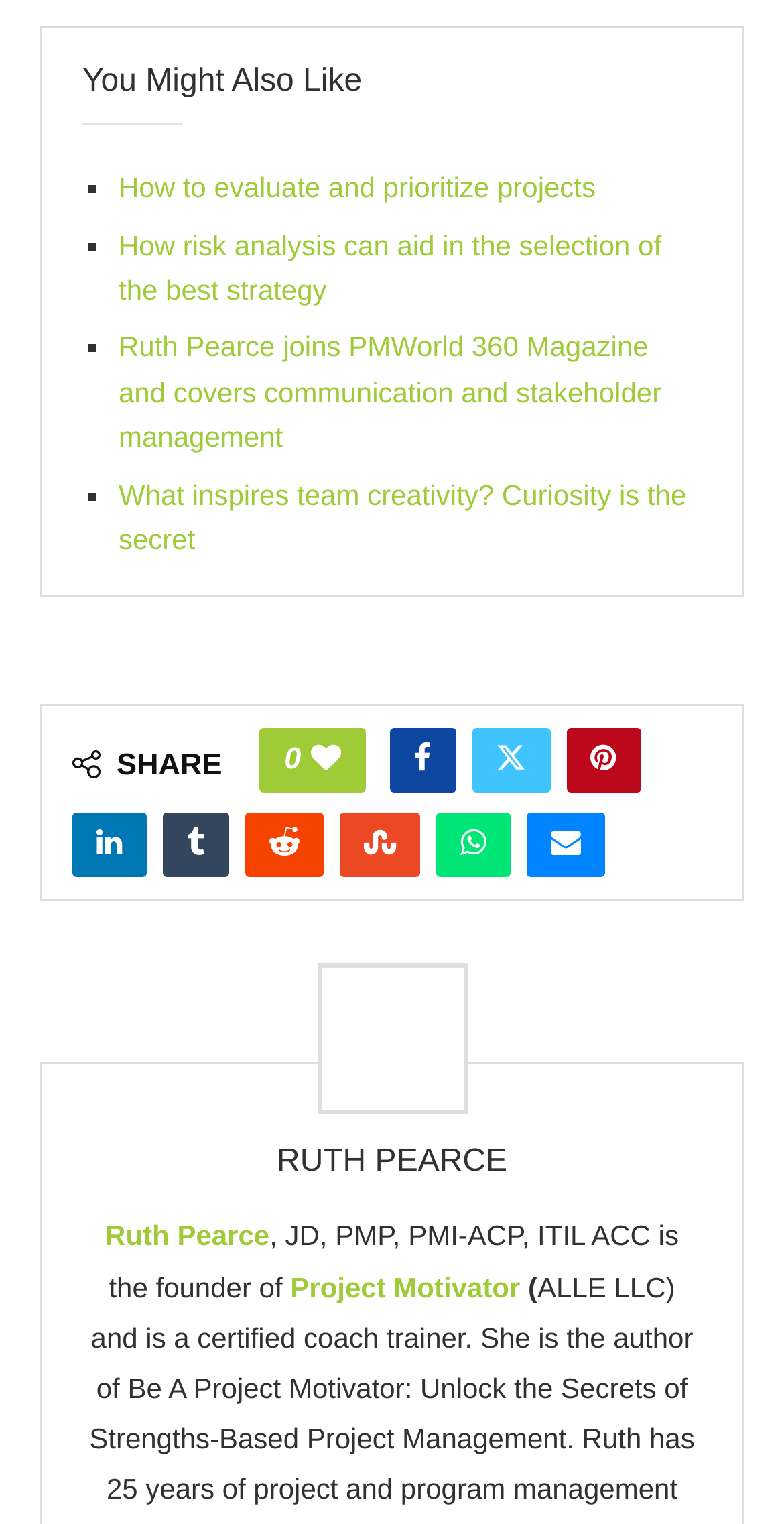Please identify the bounding box coordinates of the element that needs to be clicked to execute the following command: "Click on 'How to evaluate and prioritize projects'". Provide the bounding box using four float numbers between 0 and 1, formatted as [left, top, right, bottom].

[0.151, 0.112, 0.76, 0.134]